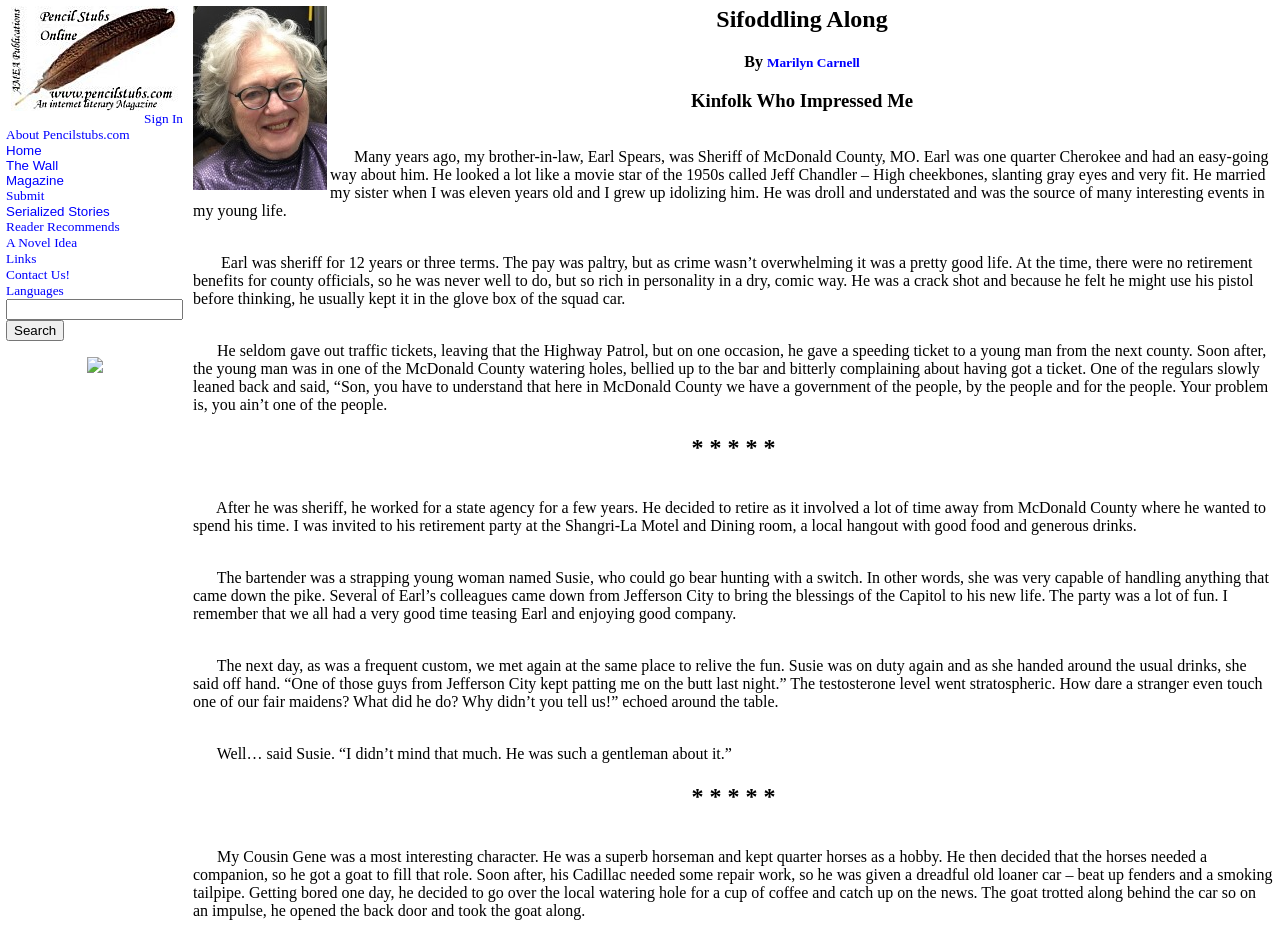Describe the entire webpage, focusing on both content and design.

The webpage is titled "Sifoddling Along on Pencil Stubs Online" and features a layout table at the top with a row of links and a search bar. The links include "Sign In", "About Pencilstubs.com", "Home", "The Wall", "Magazine", "Submit", "Serialized Stories", "Reader Recommends", "A Novel Idea", "Links", "Contact Us!", and "Languages". The search bar is accompanied by a button labeled "Search".

Below the layout table, there is a heading that reads "Sifoddling Along" with an image to its right. The main content of the webpage is a series of paragraphs and headings that tell a story about the author's brother-in-law, Earl Spears, who was a sheriff in McDonald County, MO. The story is divided into sections, each with a heading, and describes Earl's personality, his time as sheriff, and his later life.

The story is written in a conversational tone and includes anecdotes about Earl's sense of humor, his ability as a crack shot, and his decision to retire from law enforcement. The author also shares stories about Earl's retirement party and a subsequent gathering at a local motel, where the bartender, Susie, was the subject of some attention from a stranger.

The webpage also features another story about the author's cousin, Gene, who was a skilled horseman and kept quarter horses as a hobby. The story describes Gene's decision to get a goat as a companion for his horses and his subsequent adventure with the goat in a loaner car.

Throughout the webpage, there are no prominent images, but there are a few smaller images scattered throughout the text, including one next to the "Sifoddling Along" heading and another next to a link at the bottom of the page.